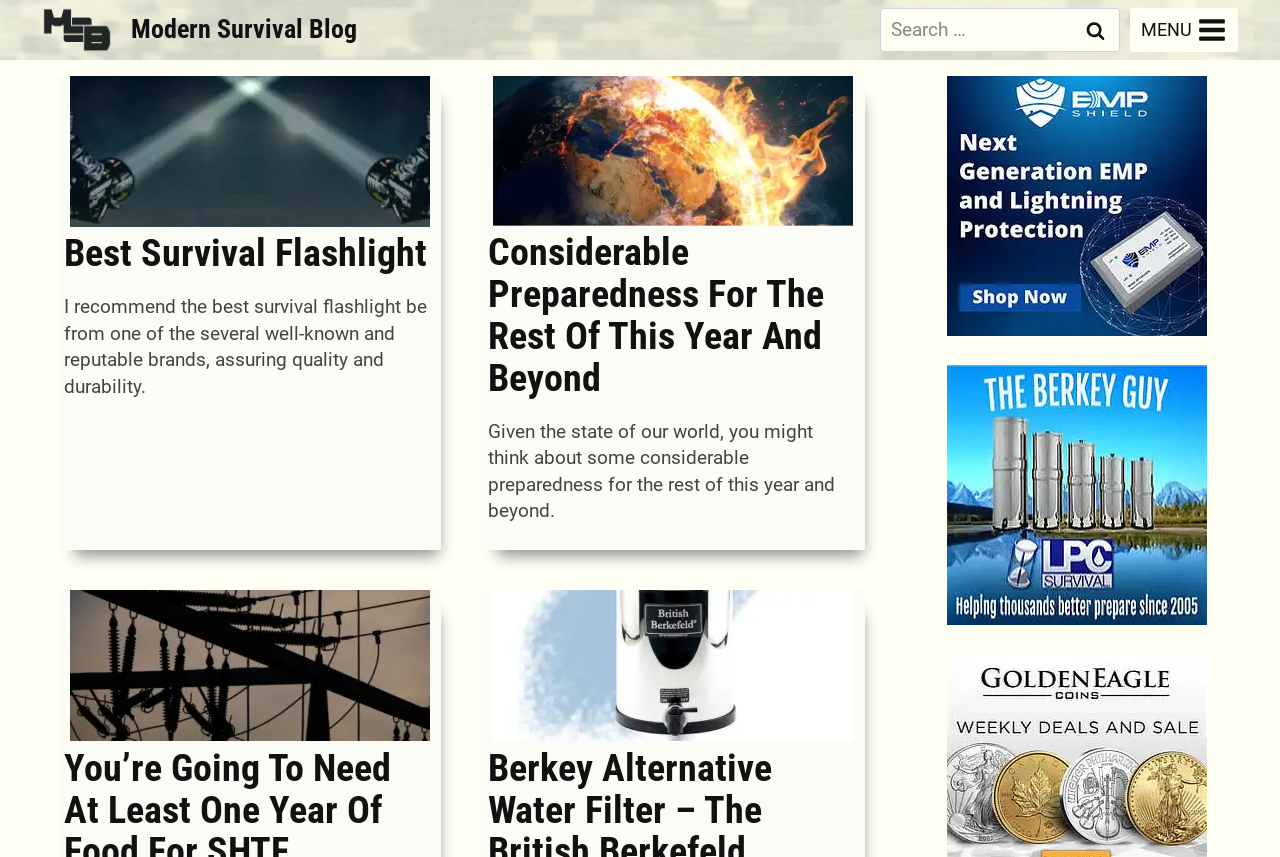Determine the bounding box coordinates for the area you should click to complete the following instruction: "Search for something".

[0.688, 0.009, 0.875, 0.061]